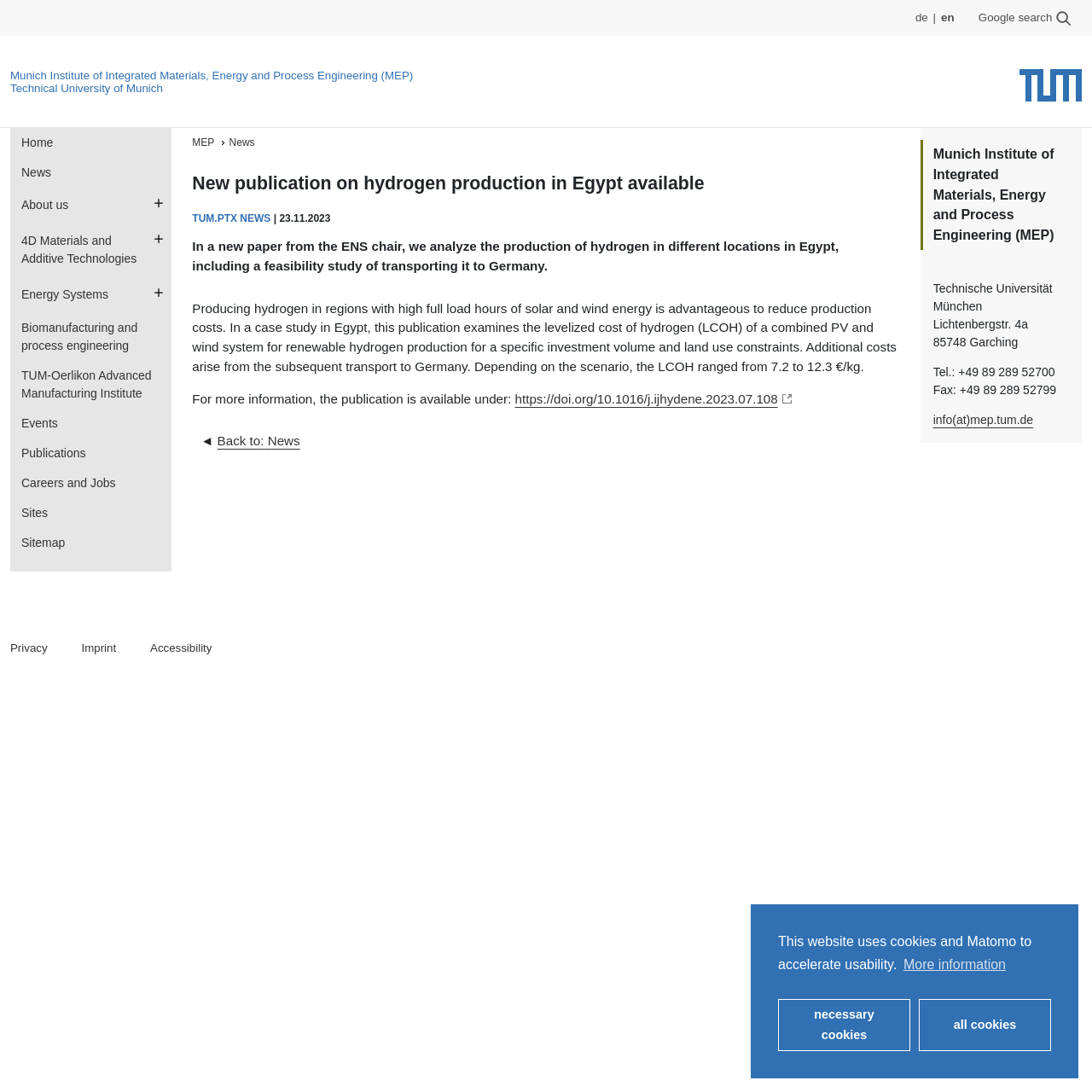What is the address of the institute?
Refer to the image and provide a detailed answer to the question.

I found the answer by looking at the complementary section at the bottom right corner of the webpage, which includes the address of the institute.